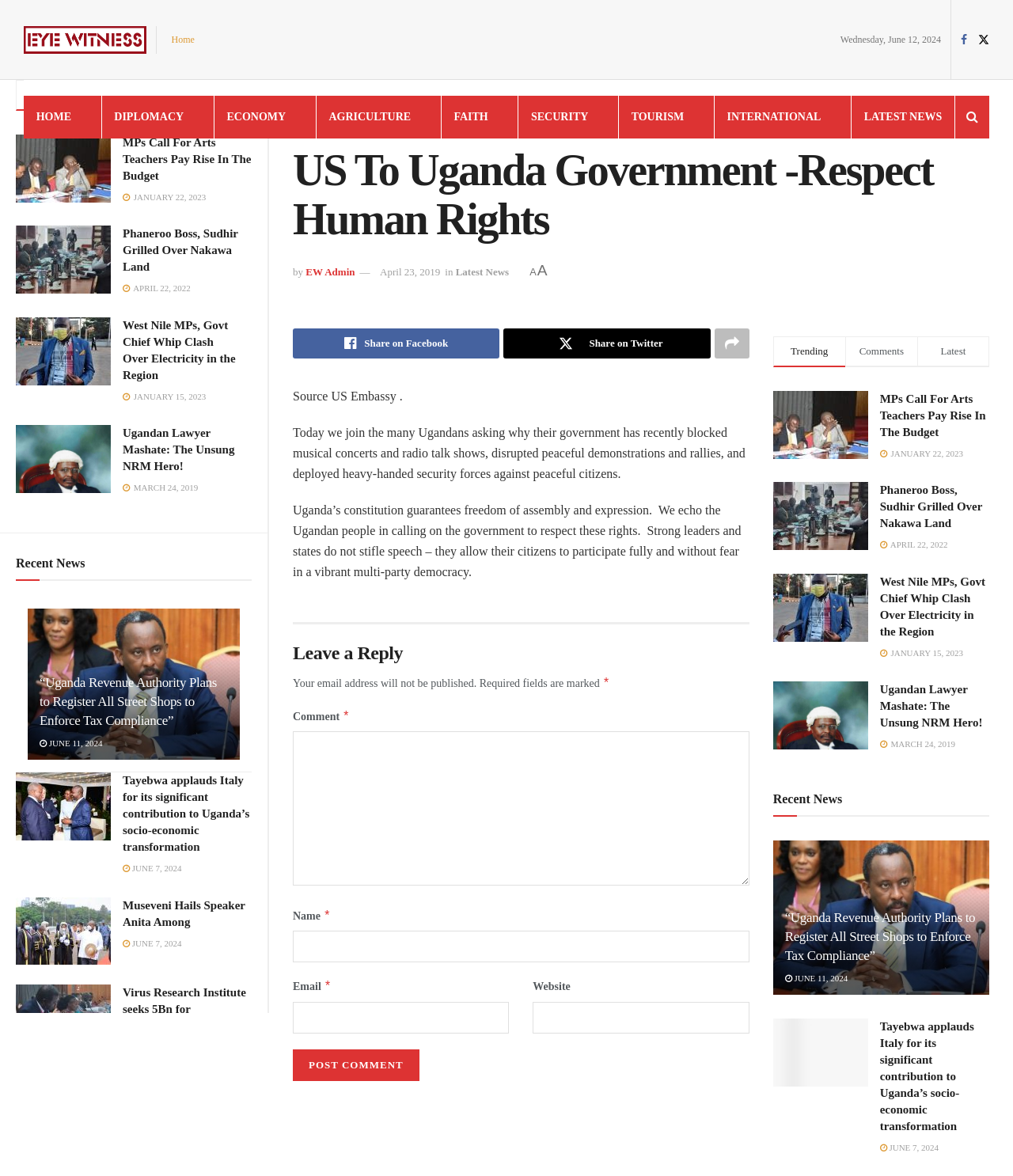Find the bounding box coordinates for the HTML element specified by: "Faith".

[0.436, 0.081, 0.494, 0.118]